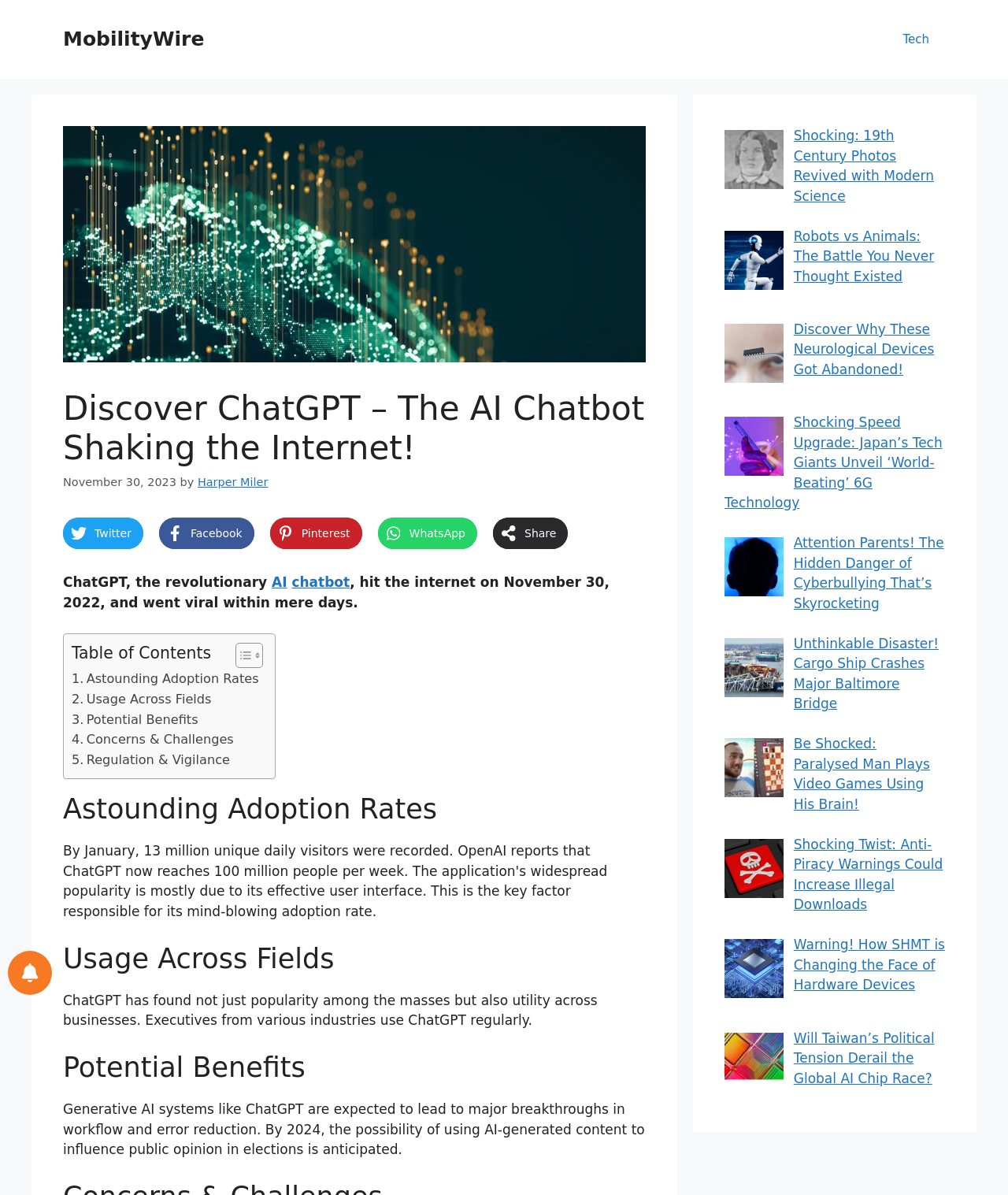Provide your answer to the question using just one word or phrase: What is the topic of the article?

ChatGPT